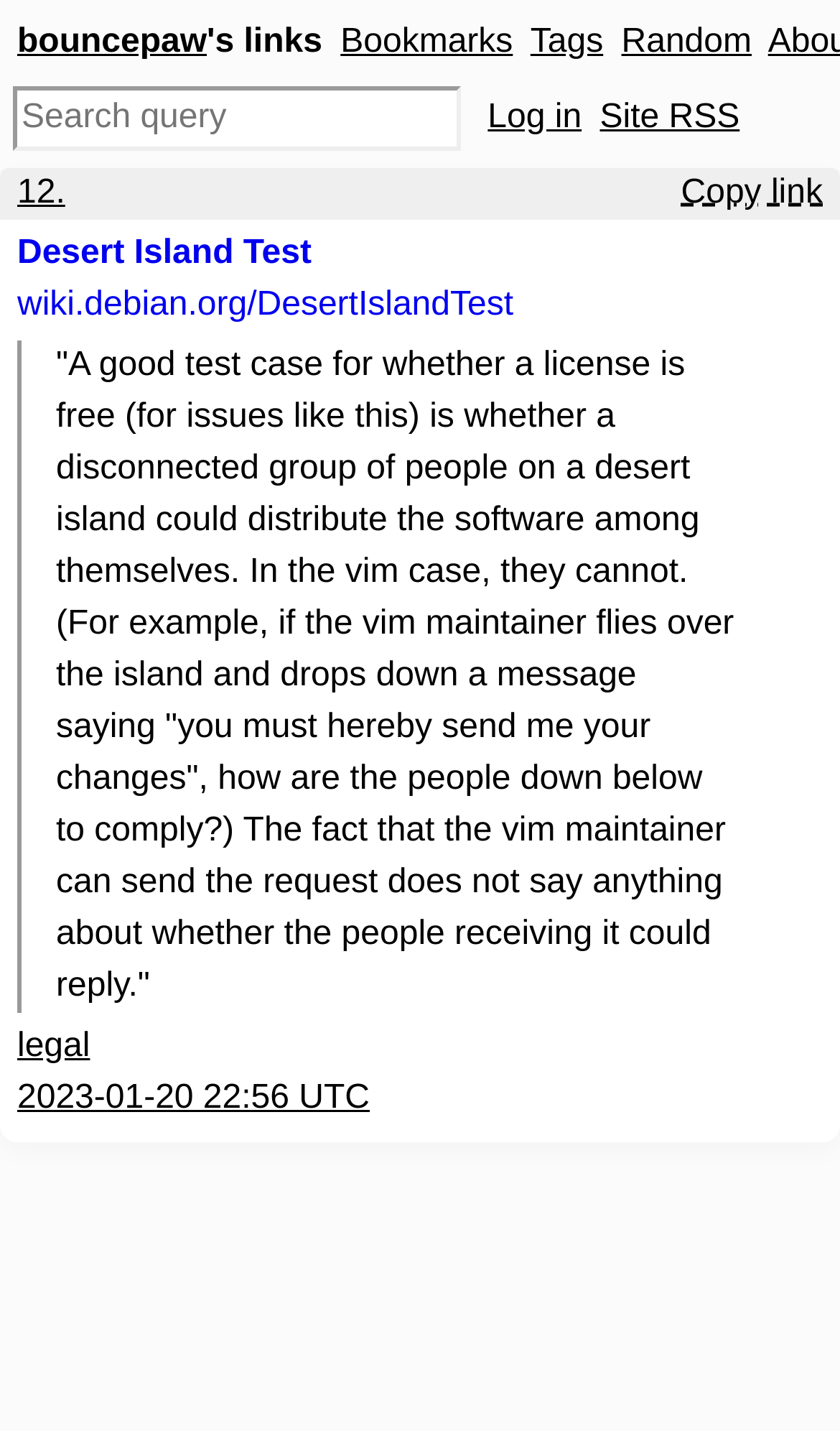Can you show the bounding box coordinates of the region to click on to complete the task described in the instruction: "search for something"?

[0.015, 0.06, 0.549, 0.105]